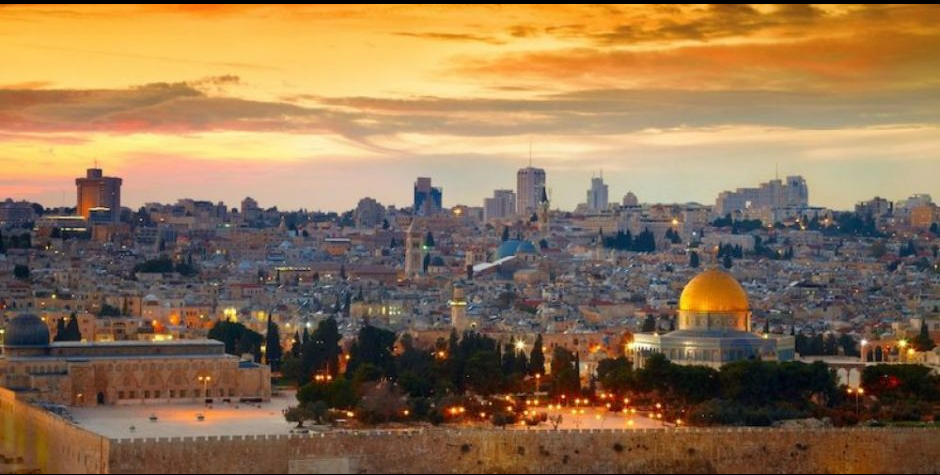What colors are present in the sky?
Use the information from the screenshot to give a comprehensive response to the question.

The sky in the image gradually transitions from vibrant sunlight to soft twilight, and it is bathed in warm golden and orange hues, creating a serene and peaceful atmosphere.